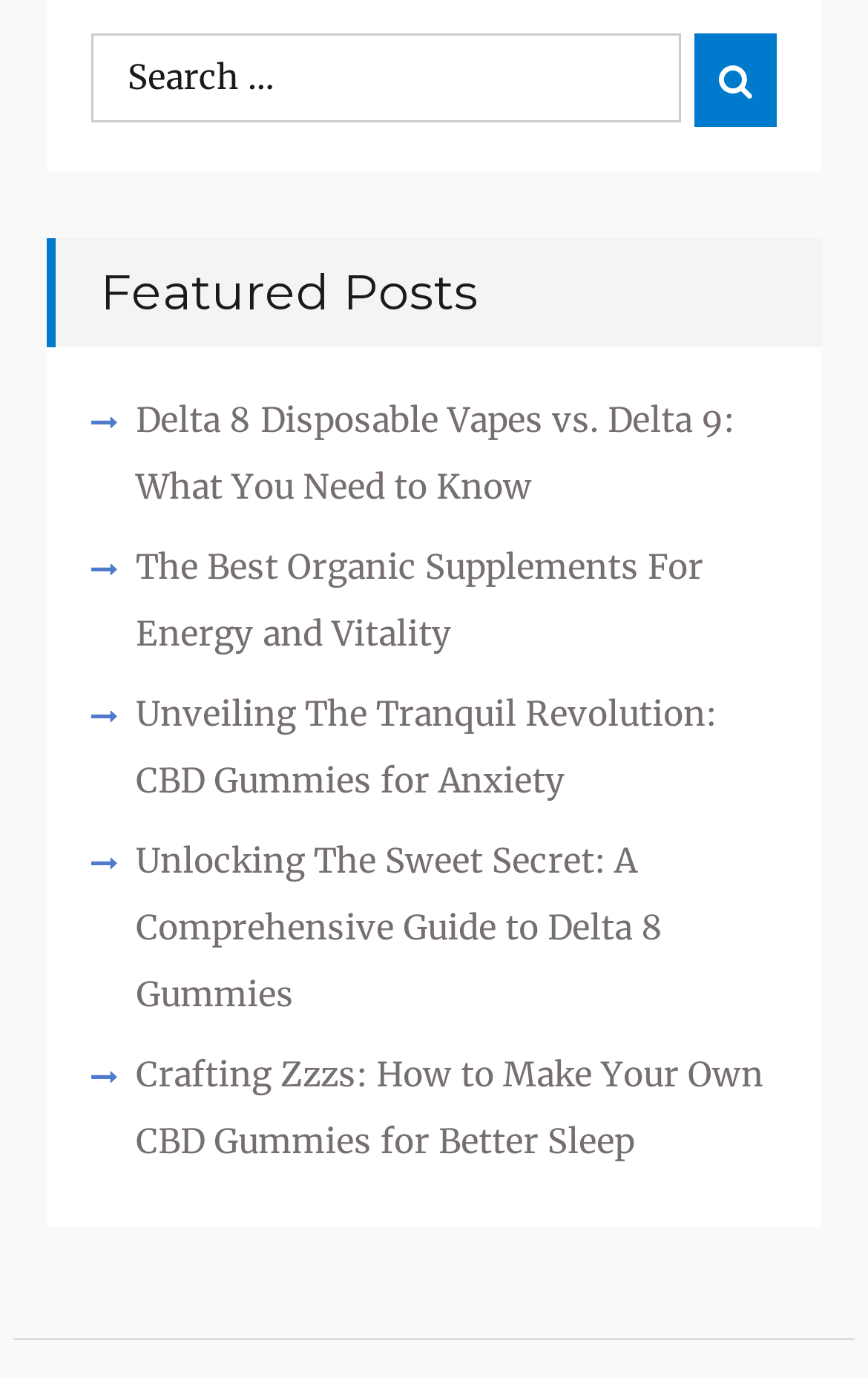Please provide a comprehensive answer to the question below using the information from the image: What is the purpose of the textbox?

The textbox is located next to the 'Search for:' label and has a search button with a magnifying glass icon, indicating that it is used for searching purposes.